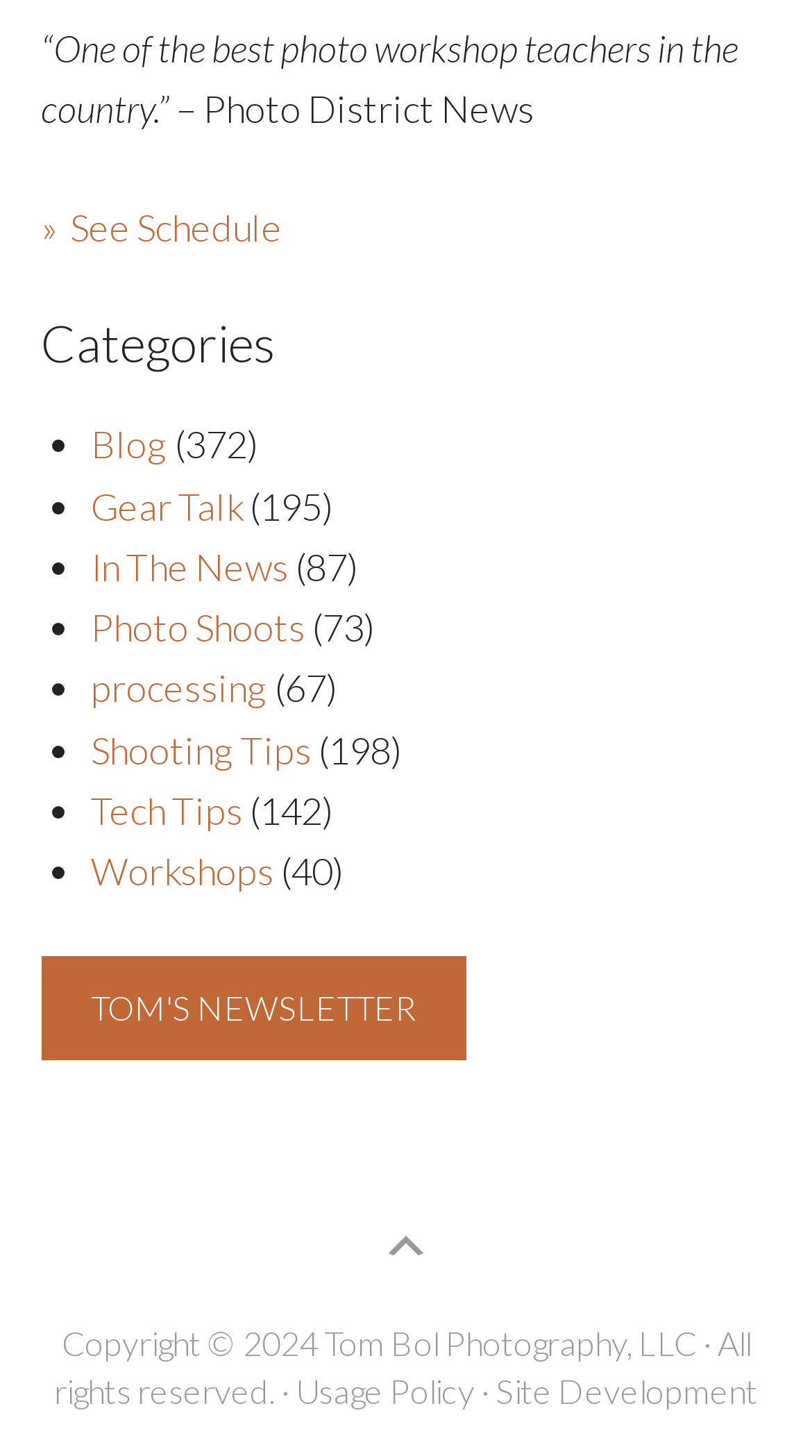What is the name of the newsletter?
Using the information presented in the image, please offer a detailed response to the question.

The newsletter name is located in a link element with bounding box coordinates [0.05, 0.657, 0.573, 0.729]. It is a prominent element on the webpage.